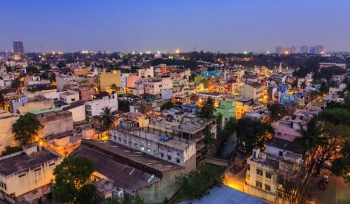What is the appeal of Whitefield to young professionals and families?
Refer to the image and provide a thorough answer to the question.

The caption suggests that the 'twinkling lights in the distance' and the 'bustling life and activity' in Whitefield make it an attractive option for young professionals and families, implying that the area offers a dynamic lifestyle that appeals to these demographics.